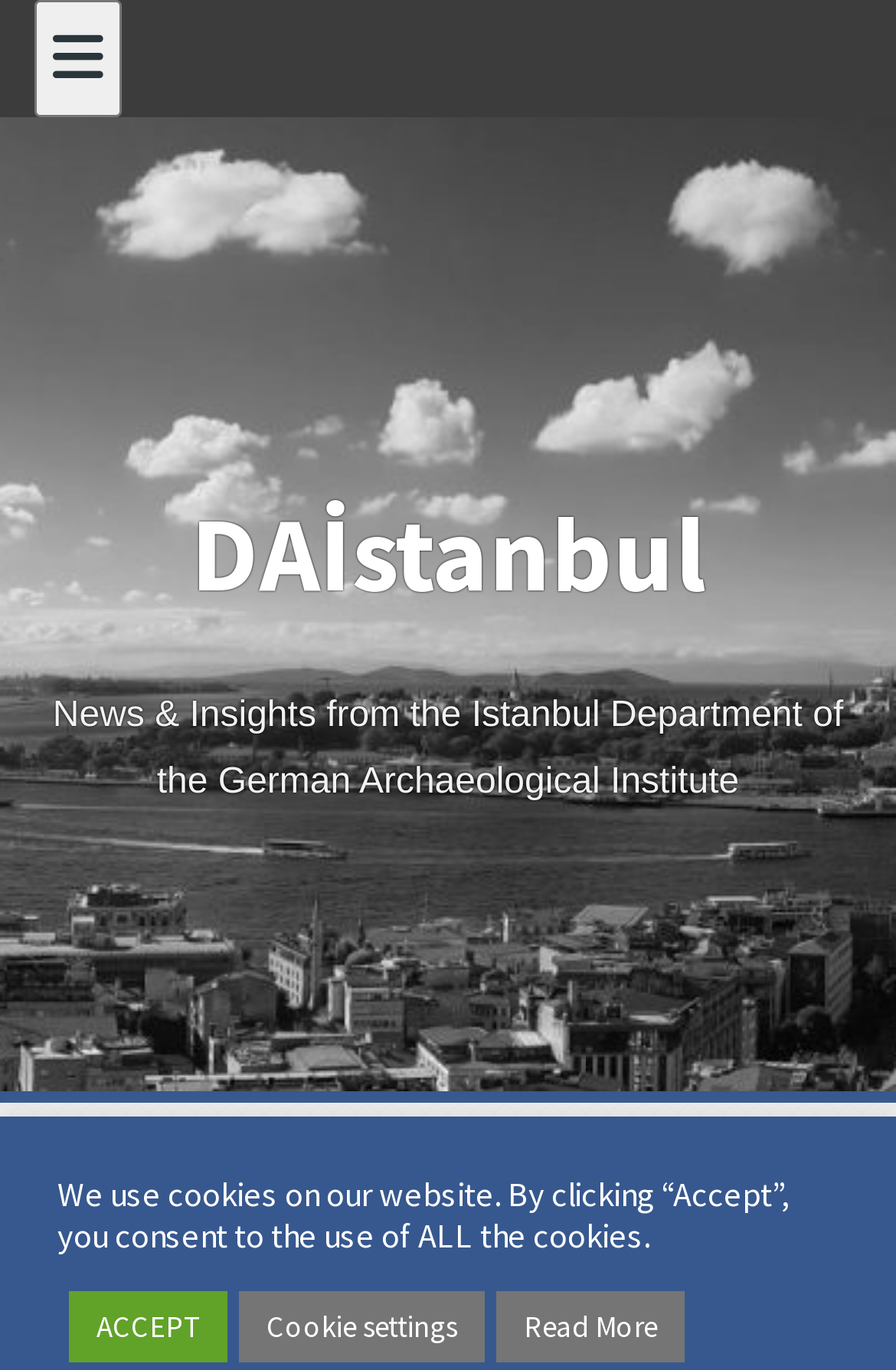Please reply with a single word or brief phrase to the question: 
What is the date mentioned on the webpage?

15. May 2023